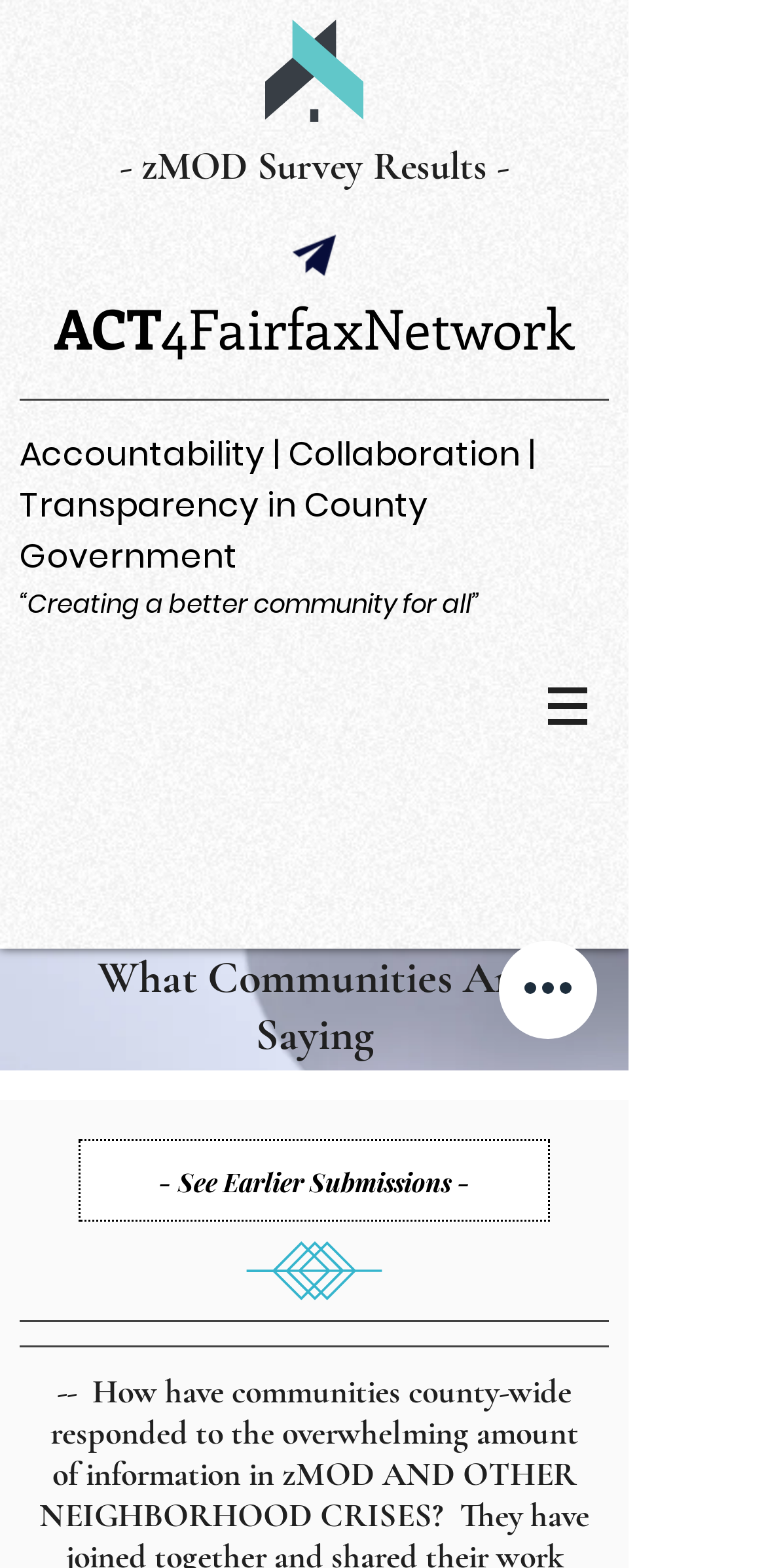Give an extensive and precise description of the webpage.

The webpage is titled "Aug 2023 Community Responses" and appears to be a community engagement platform. At the top-left corner, there is a link to "zMOD Survey Results". Next to it, there is an image. Below these elements, there are three headings that introduce the organization ACT4FairfaxNetwork, its mission, and its slogan "Creating a better community for all".

On the top-right corner, there is a navigation menu labeled "Site" with a button that has a popup menu. The button is accompanied by an image. Below the navigation menu, there is a section titled "What Communities Are Saying". 

Further down, there is a link to "See Earlier Submissions". On the right side of the page, there is a button labeled "Quick actions". Overall, the webpage seems to be a hub for community responses and engagement, with various sections and links to explore.